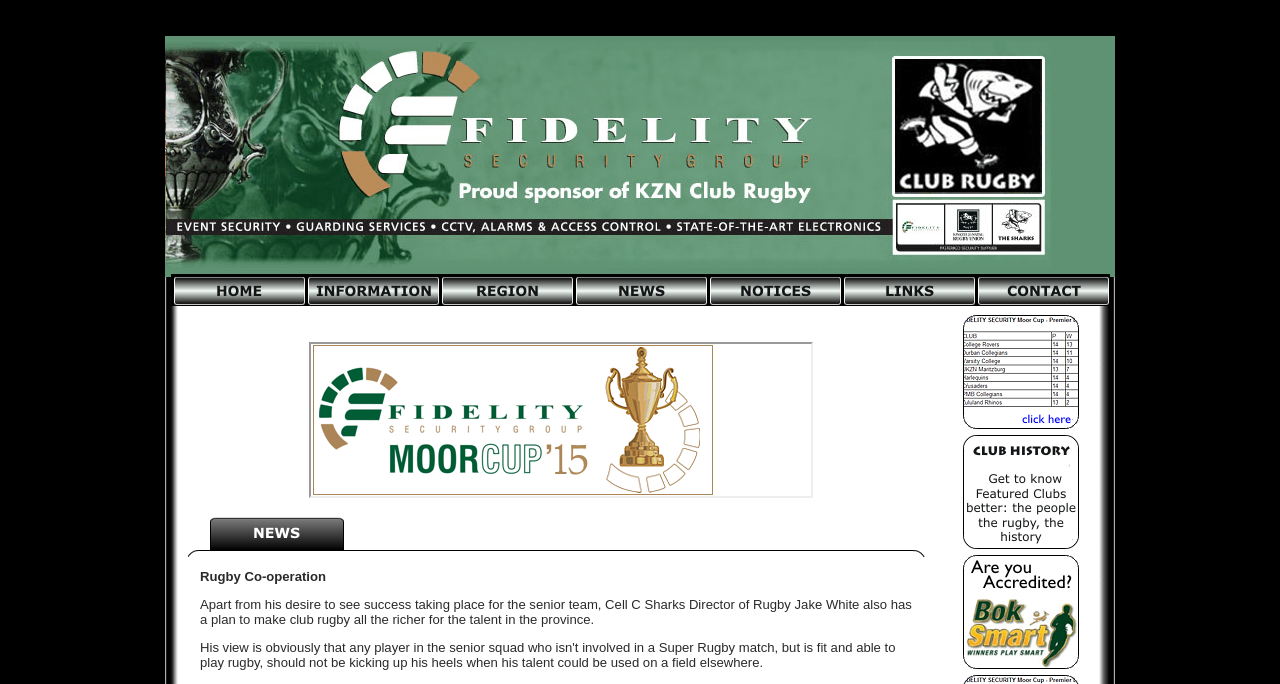What is the purpose of the iframe?
Ensure your answer is thorough and detailed.

The iframe element is a child of a LayoutTableCell, which is part of a table. The iframe is likely used to display some content, possibly from another source, within the table cell.